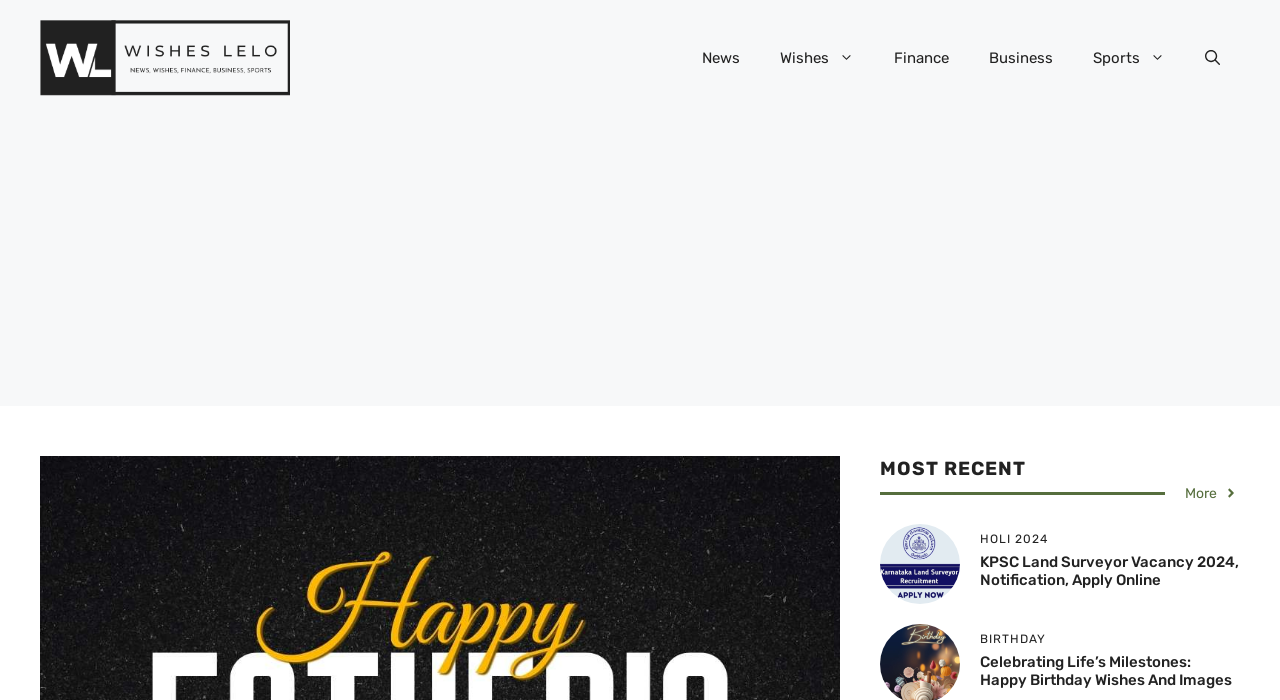What is the name of the website?
Using the visual information, respond with a single word or phrase.

Wishes Lelo